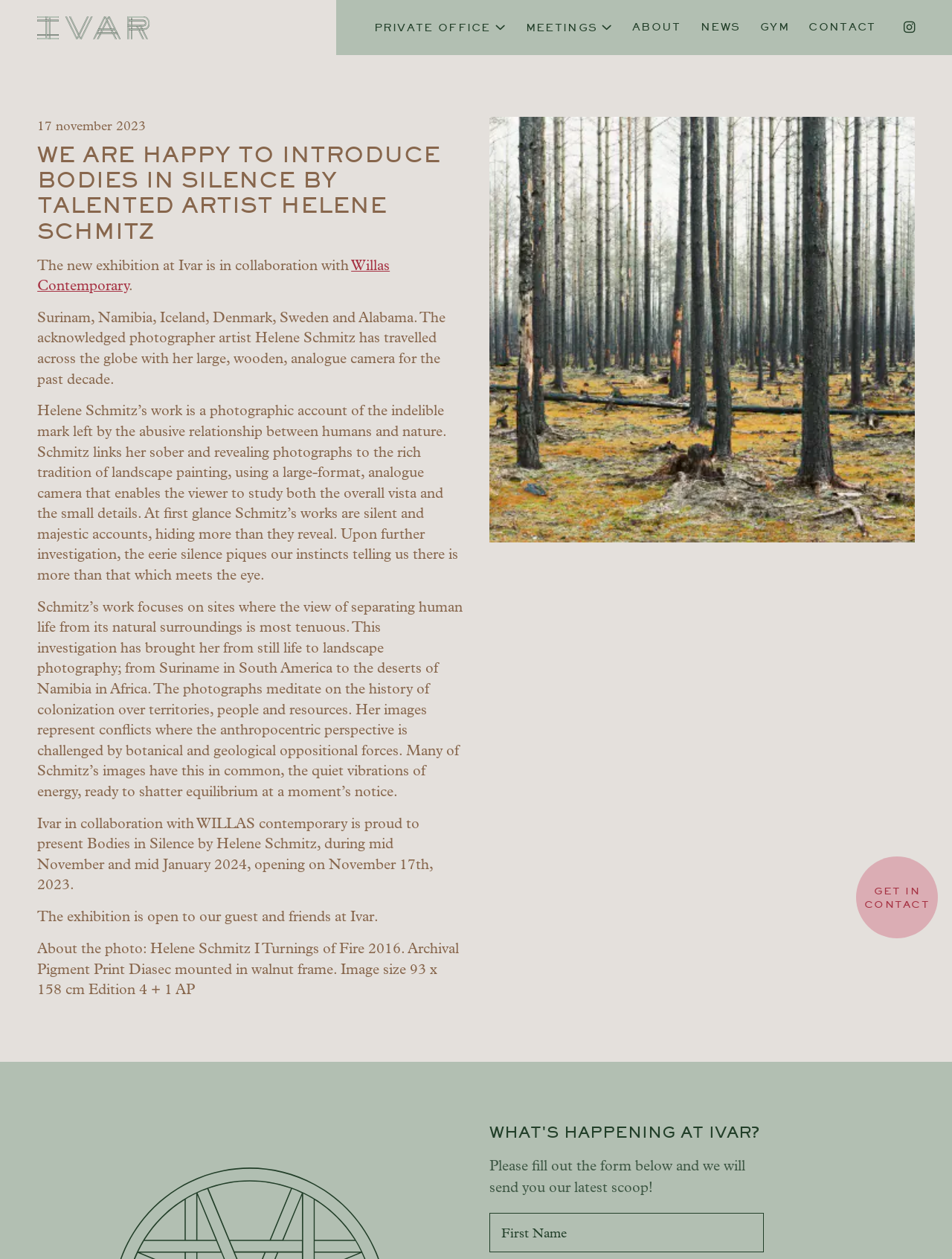What is the size of the image 'Turnings of Fire'?
Please provide a comprehensive answer based on the visual information in the image.

The webpage provides a description of the image 'Turnings of Fire' as 'Archival Pigment Print Diasec mounted in walnut frame. Image size 93 x 158 cm Edition 4 + 1 AP', which indicates that the size of the image is 93 x 158 cm.